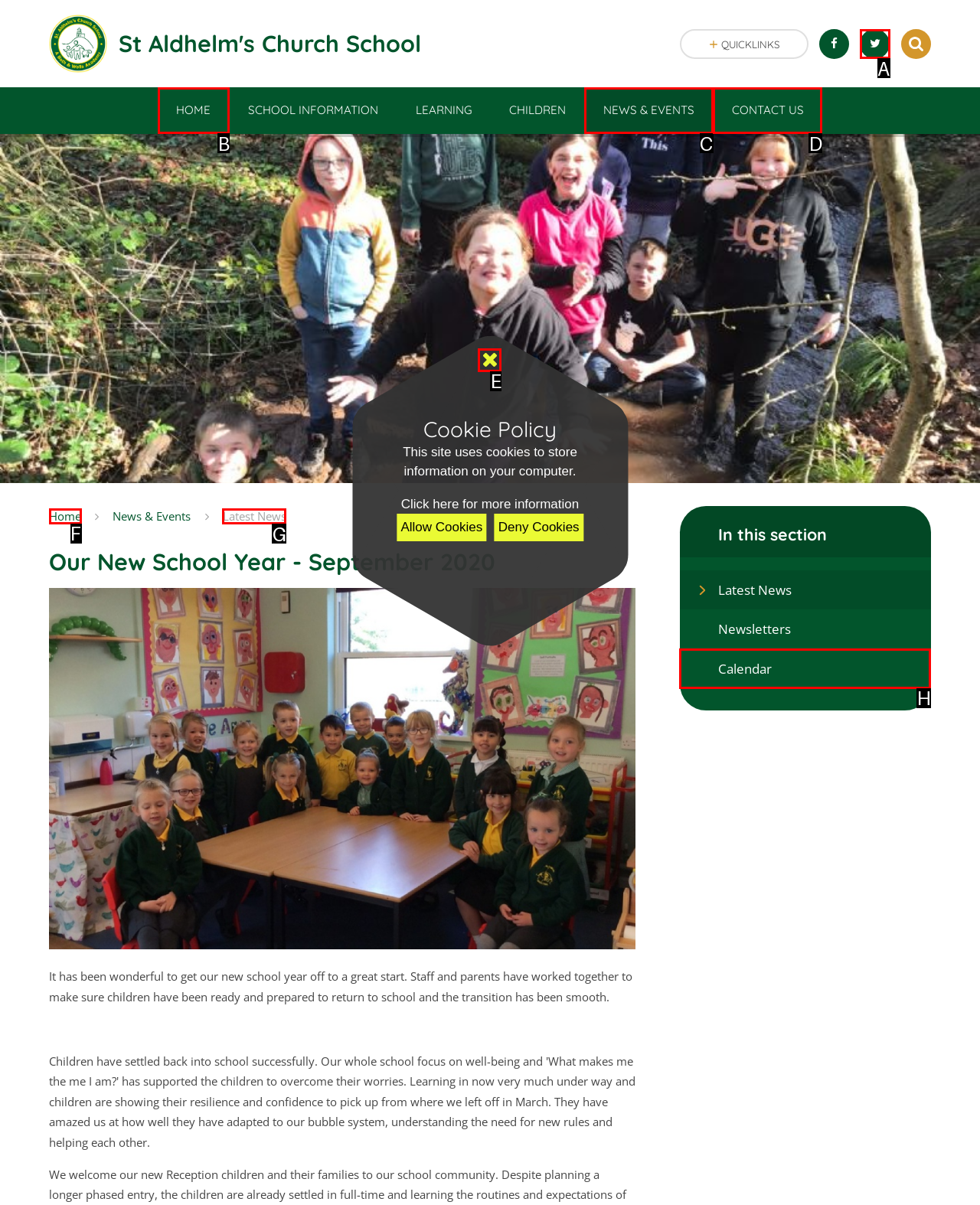Decide which HTML element to click to complete the task: Click the 'Latest News' link Provide the letter of the appropriate option.

G